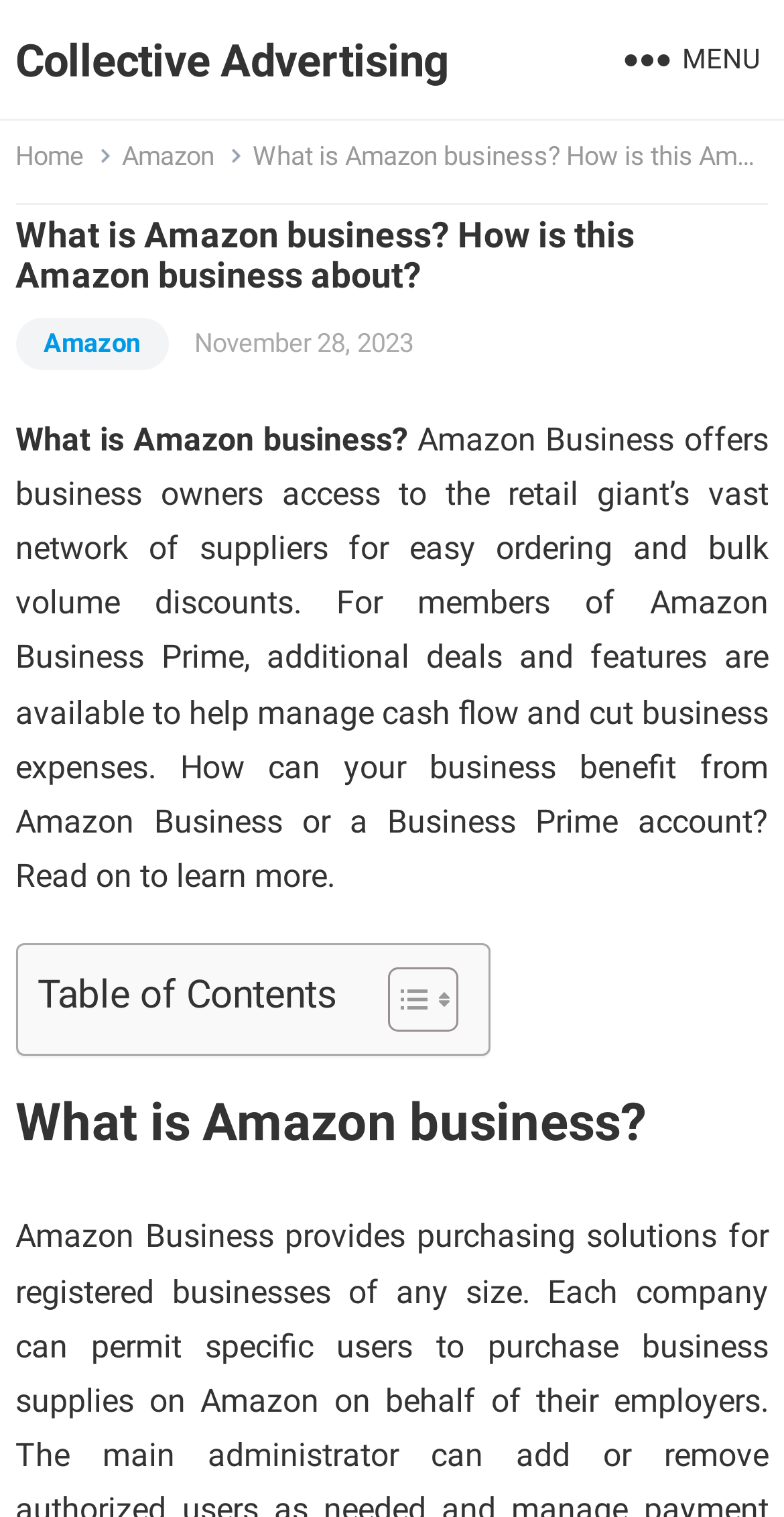Please give a concise answer to this question using a single word or phrase: 
What is the date of the article?

November 28, 2023